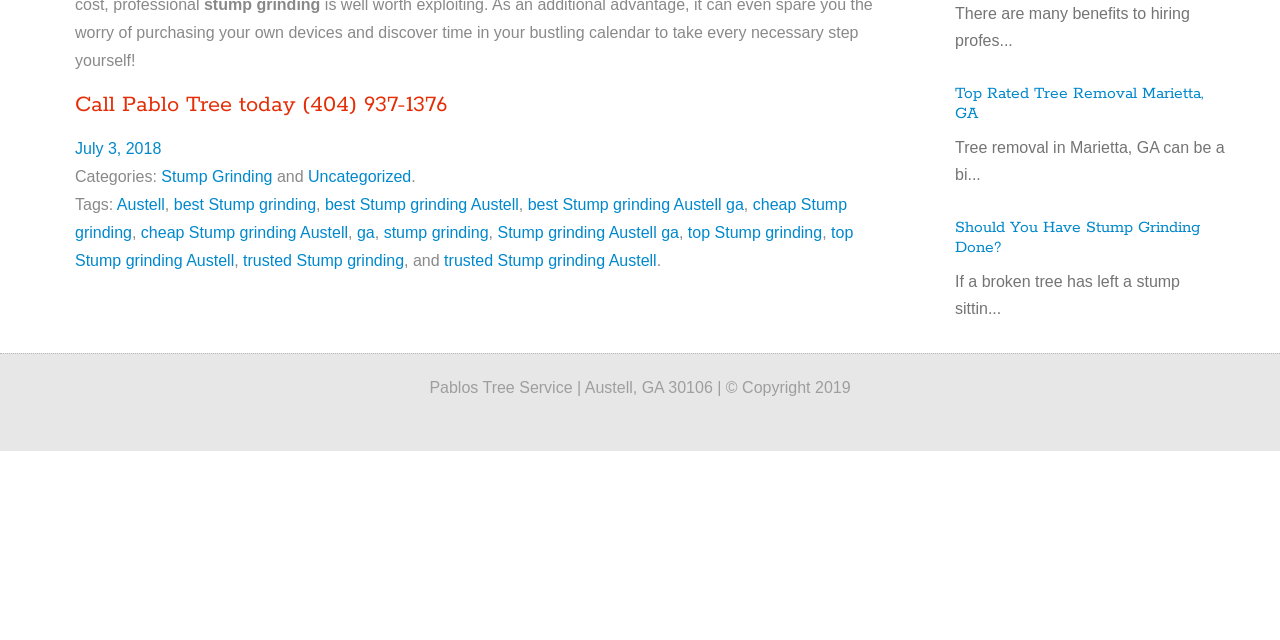Find the bounding box of the UI element described as: "Saunas". The bounding box coordinates should be given as four float values between 0 and 1, i.e., [left, top, right, bottom].

None